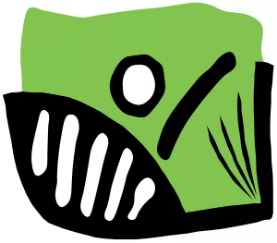What is the purpose of the UNH TIPP program?
Refer to the screenshot and answer in one word or phrase.

Trauma-informed practices in educational settings